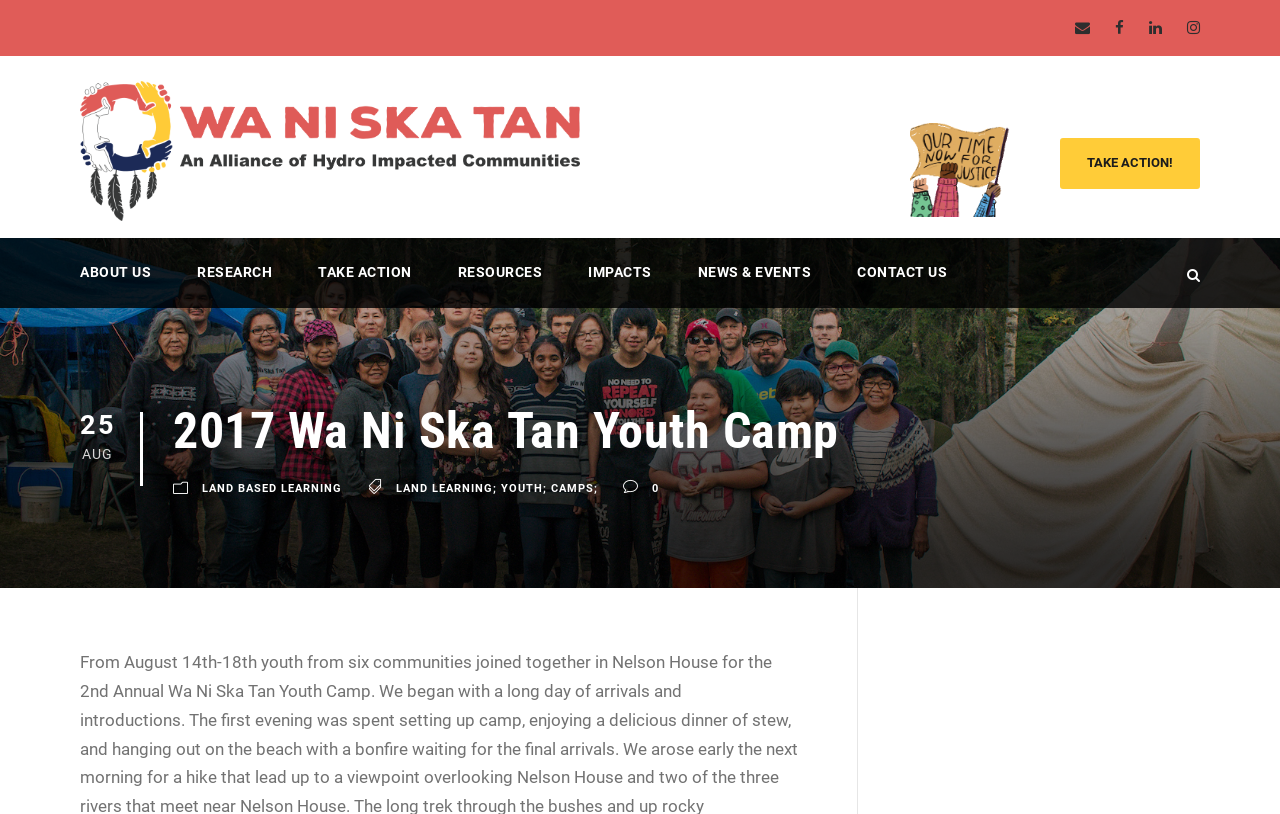Determine the webpage's heading and output its text content.

2017 Wa Ni Ska Tan Youth Camp